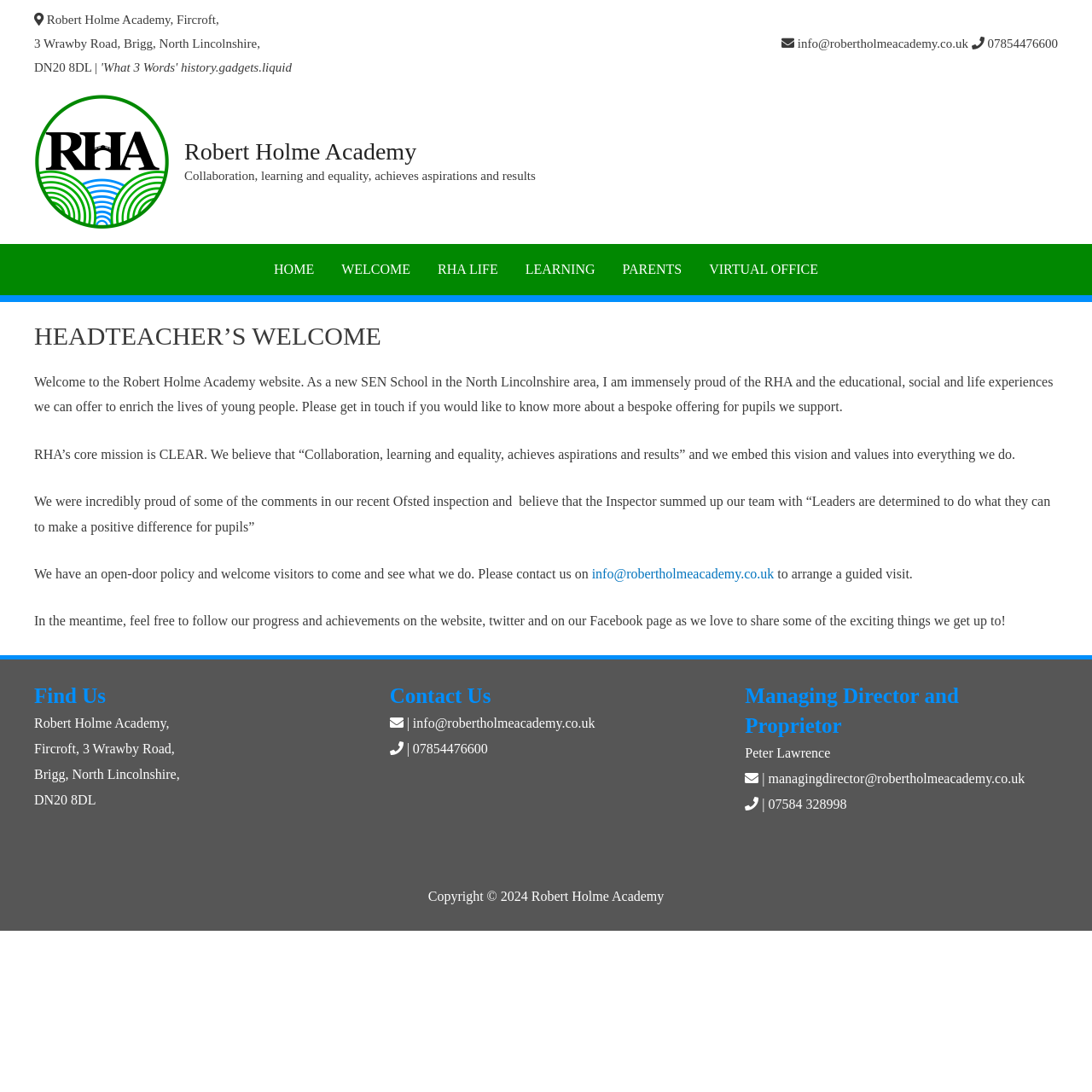Identify the bounding box of the HTML element described as: "VIRTUAL OFFICE".

[0.637, 0.223, 0.762, 0.27]